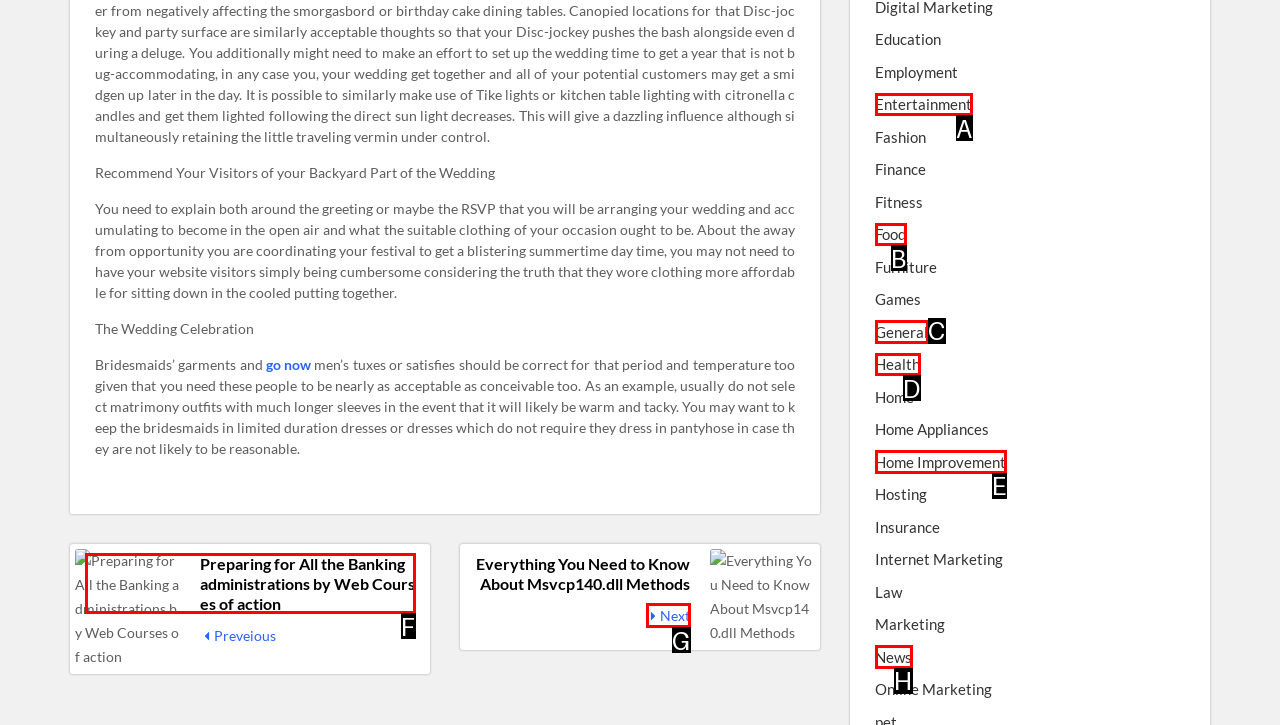Choose the UI element that best aligns with the description: Home Improvement
Respond with the letter of the chosen option directly.

E